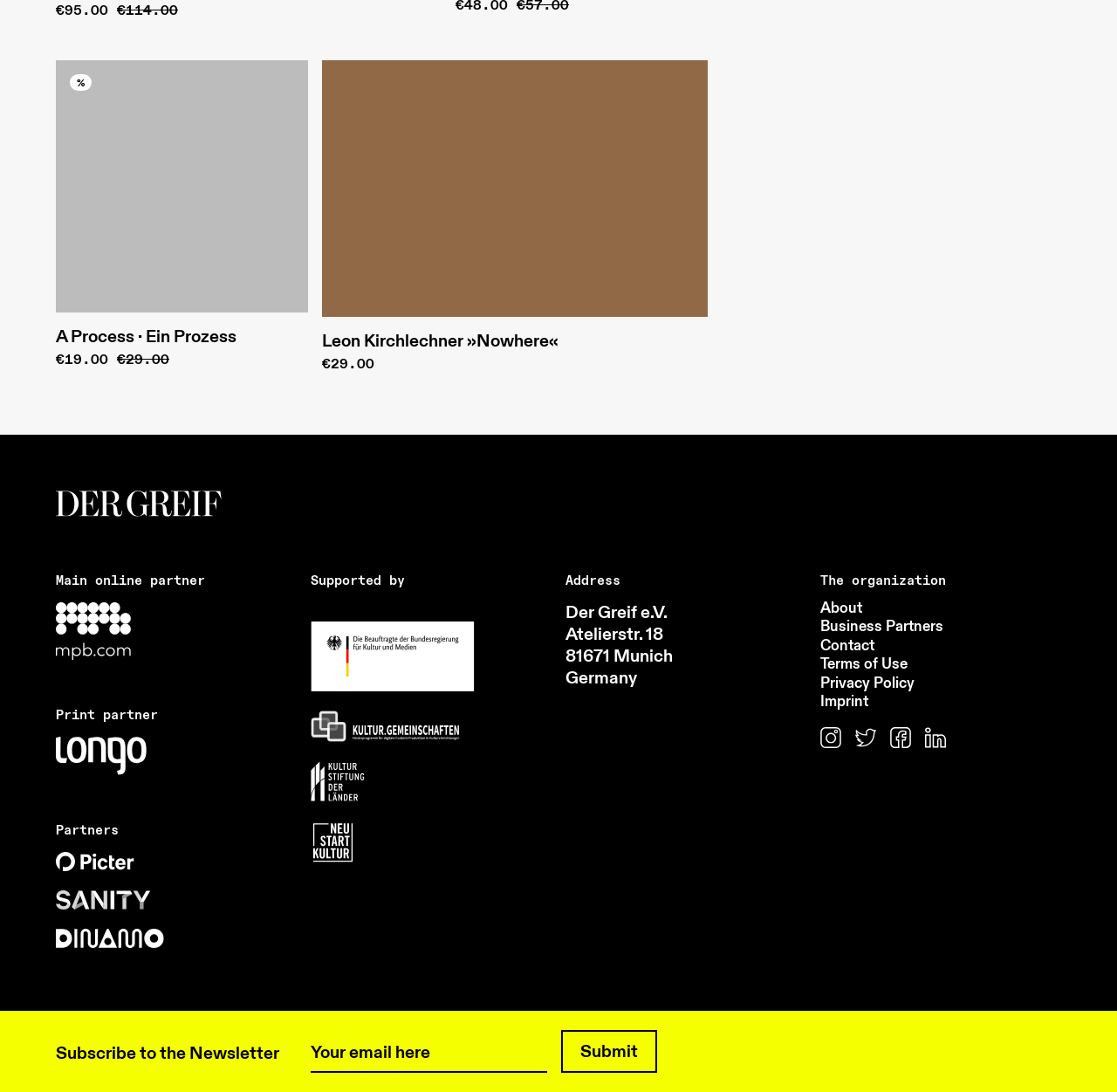What is the purpose of the textbox?
Can you provide a detailed and comprehensive answer to the question?

I found the answer by looking at the textbox element with the placeholder text 'Your email here' which is located at coordinates [0.278, 0.943, 0.49, 0.983]. This textbox is likely to be used to enter an email address, possibly for subscribing to a newsletter.